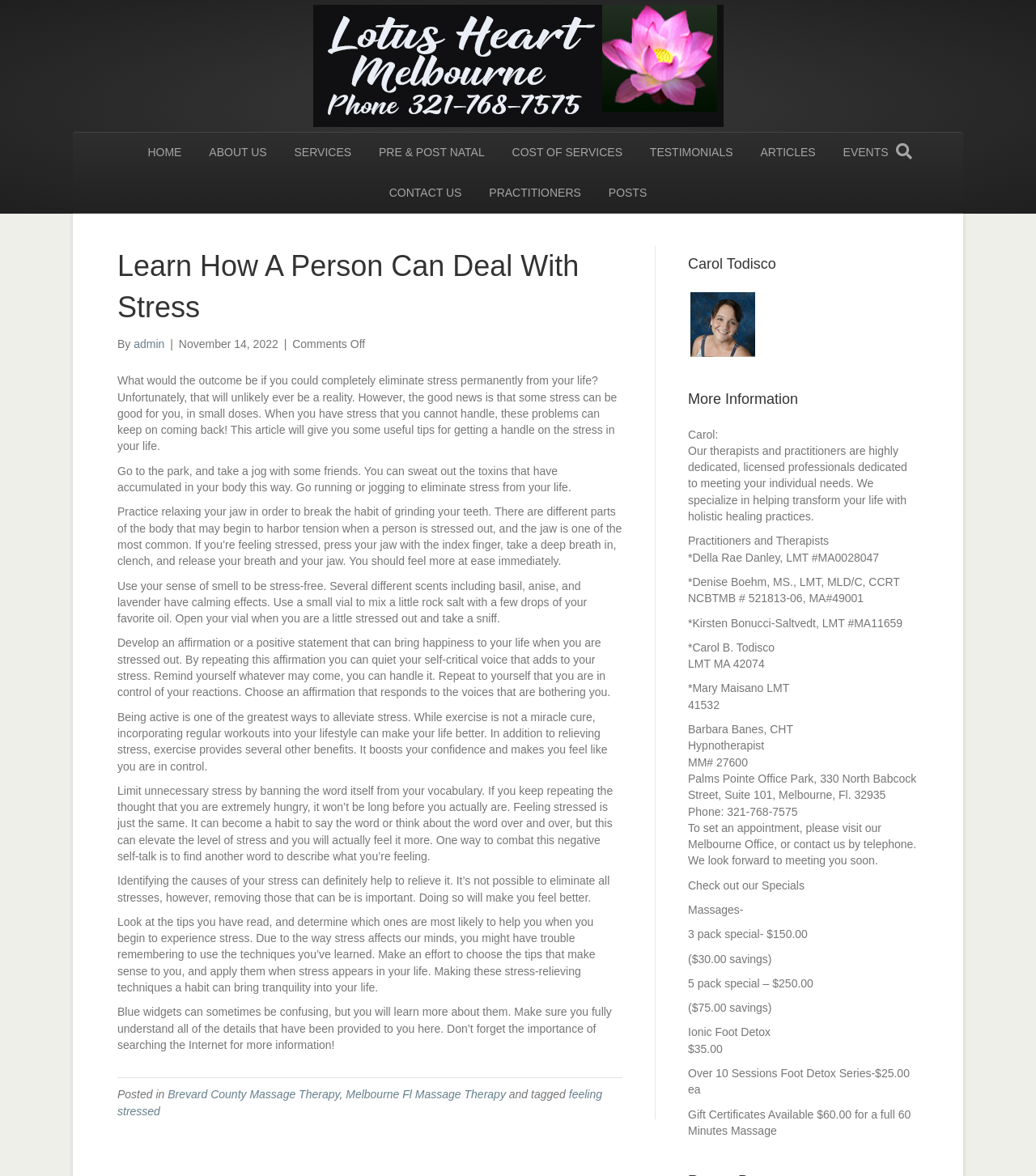Please identify the webpage's heading and generate its text content.

Learn How A Person Can Deal With Stress